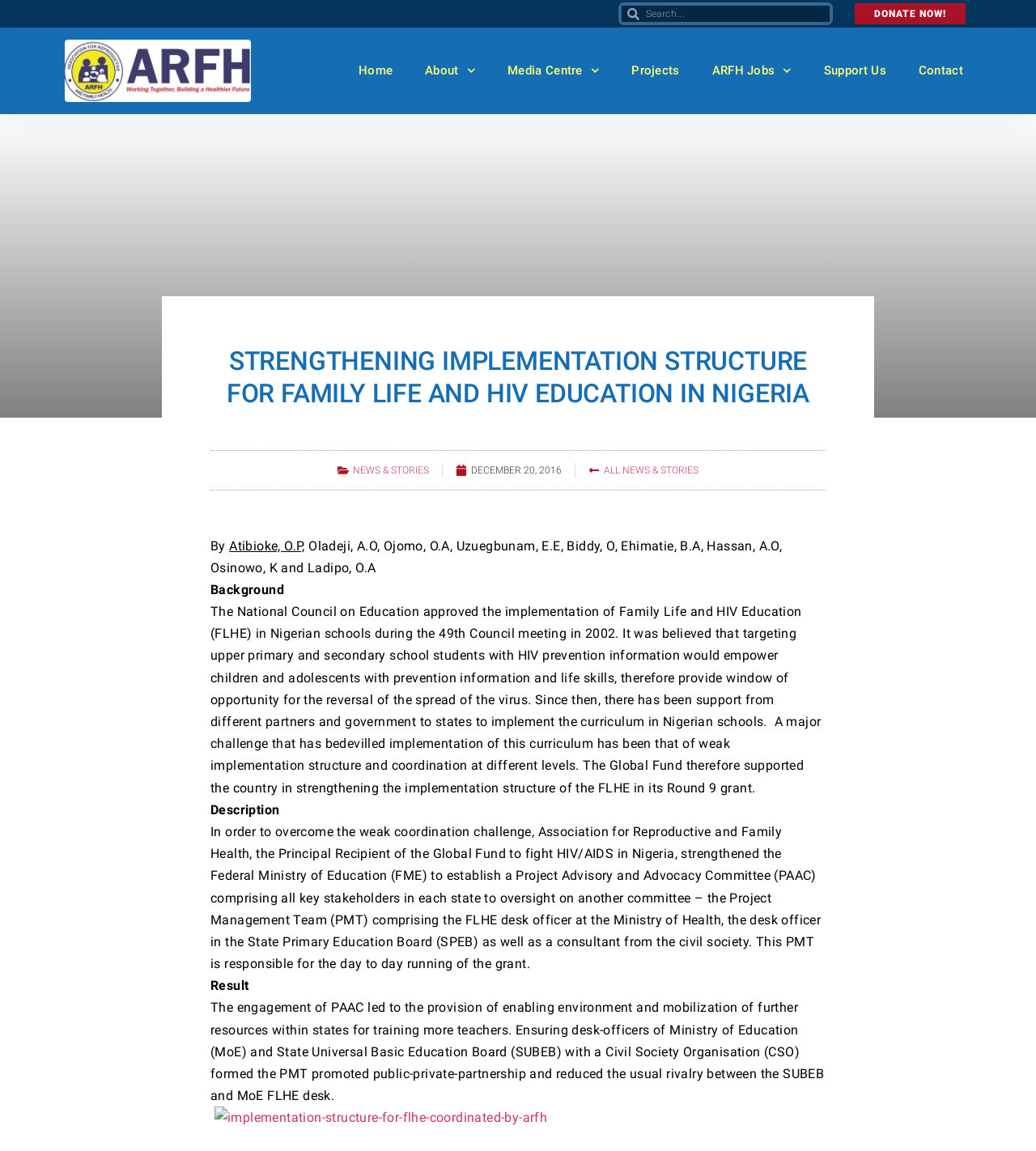Return the bounding box coordinates of the UI element that corresponds to this description: "Donate Now!". The coordinates must be given as four float numbers in the range of 0 and 1, [left, top, right, bottom].

[0.825, 0.003, 0.932, 0.021]